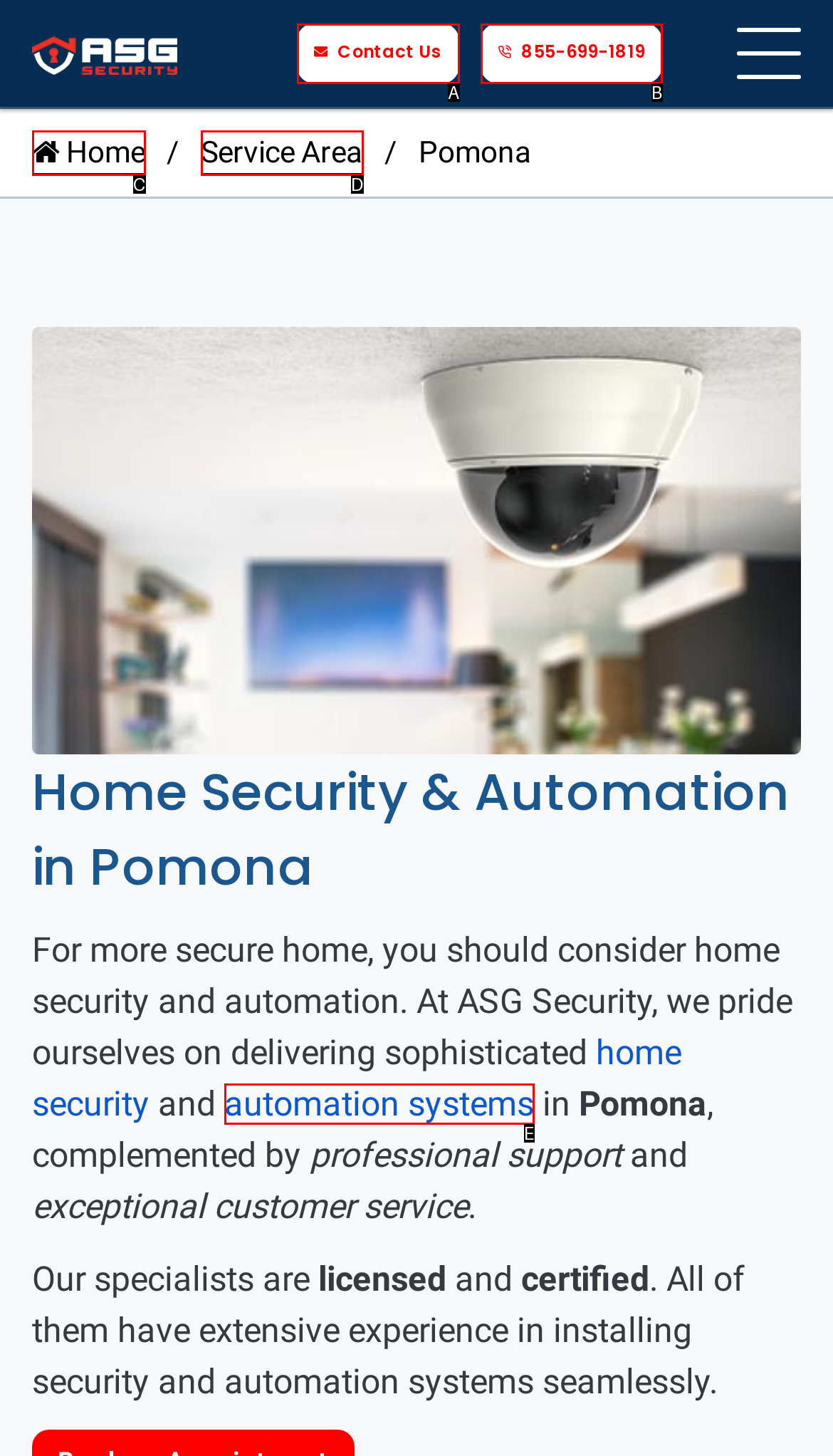From the given choices, identify the element that matches: automation systems
Answer with the letter of the selected option.

E